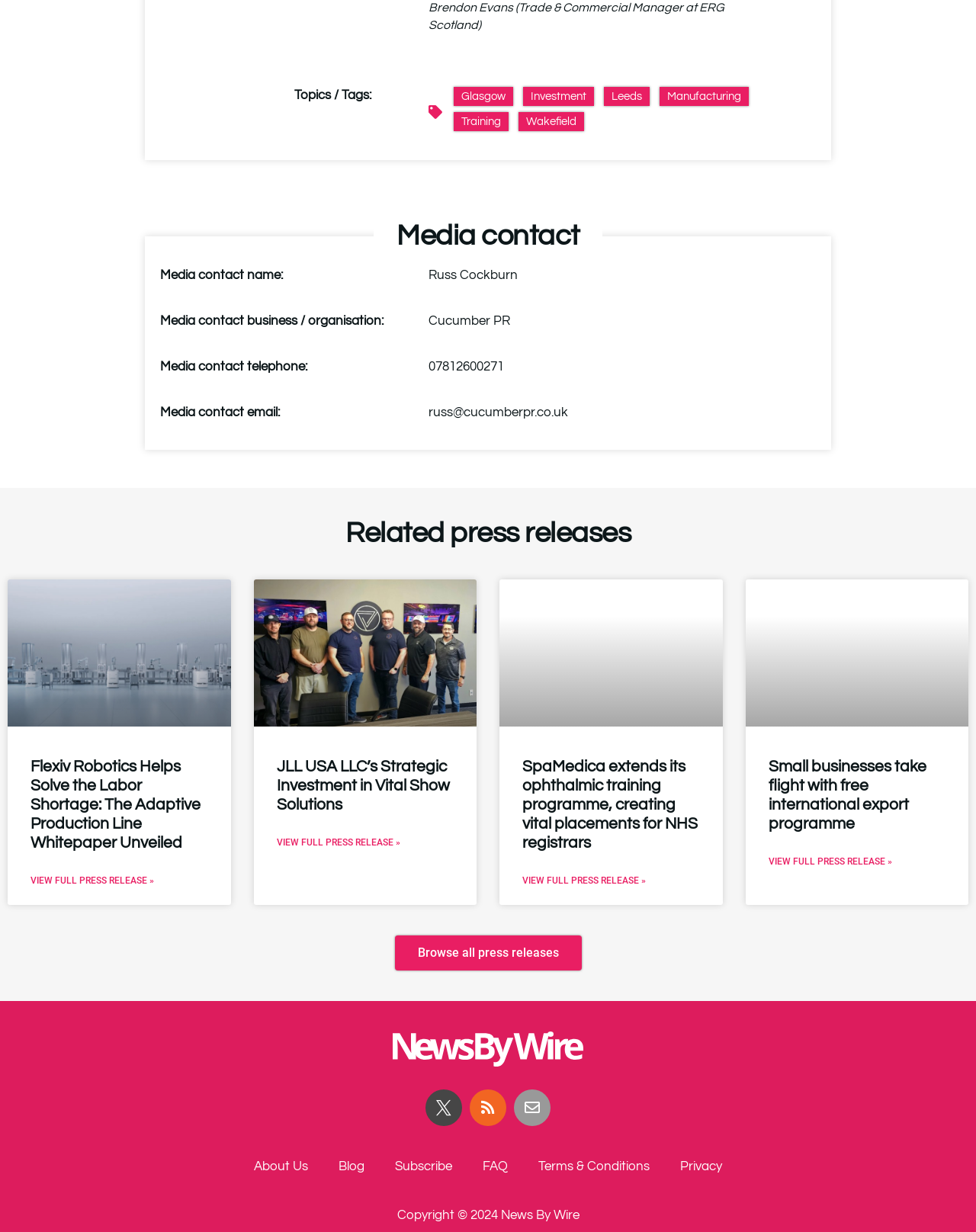Using details from the image, please answer the following question comprehensively:
What is the name of the company that made a strategic investment in Vital Show Solutions?

I found the name of the company by looking at the second press release in the 'Related press releases' section, where it says 'JLL USA LLC’s Strategic Investment in Vital Show Solutions'.